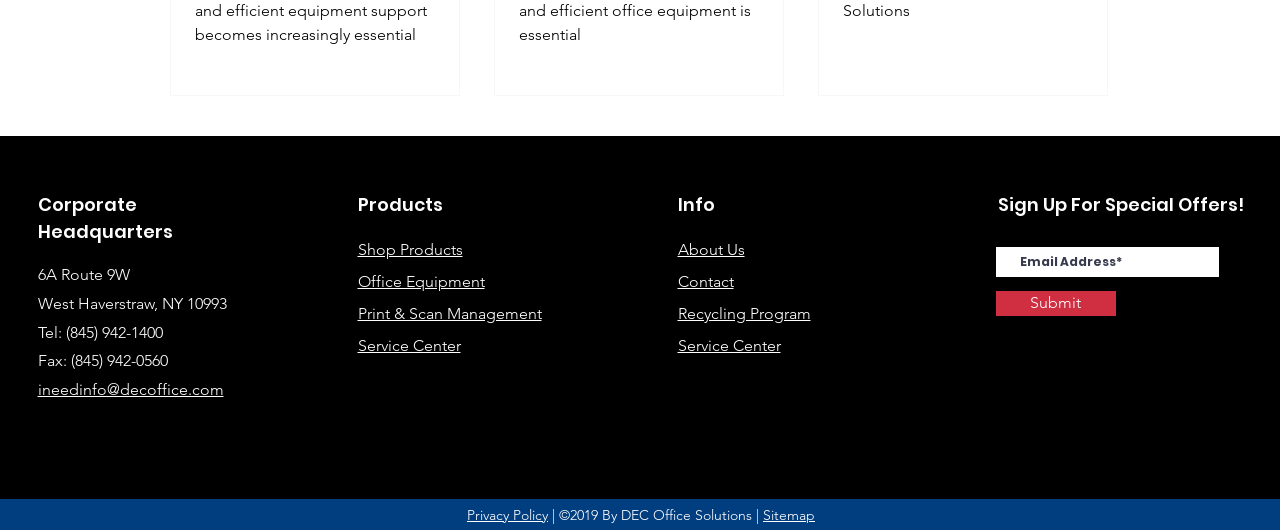Using the description: "Print & Scan Management", determine the UI element's bounding box coordinates. Ensure the coordinates are in the format of four float numbers between 0 and 1, i.e., [left, top, right, bottom].

[0.279, 0.574, 0.423, 0.609]